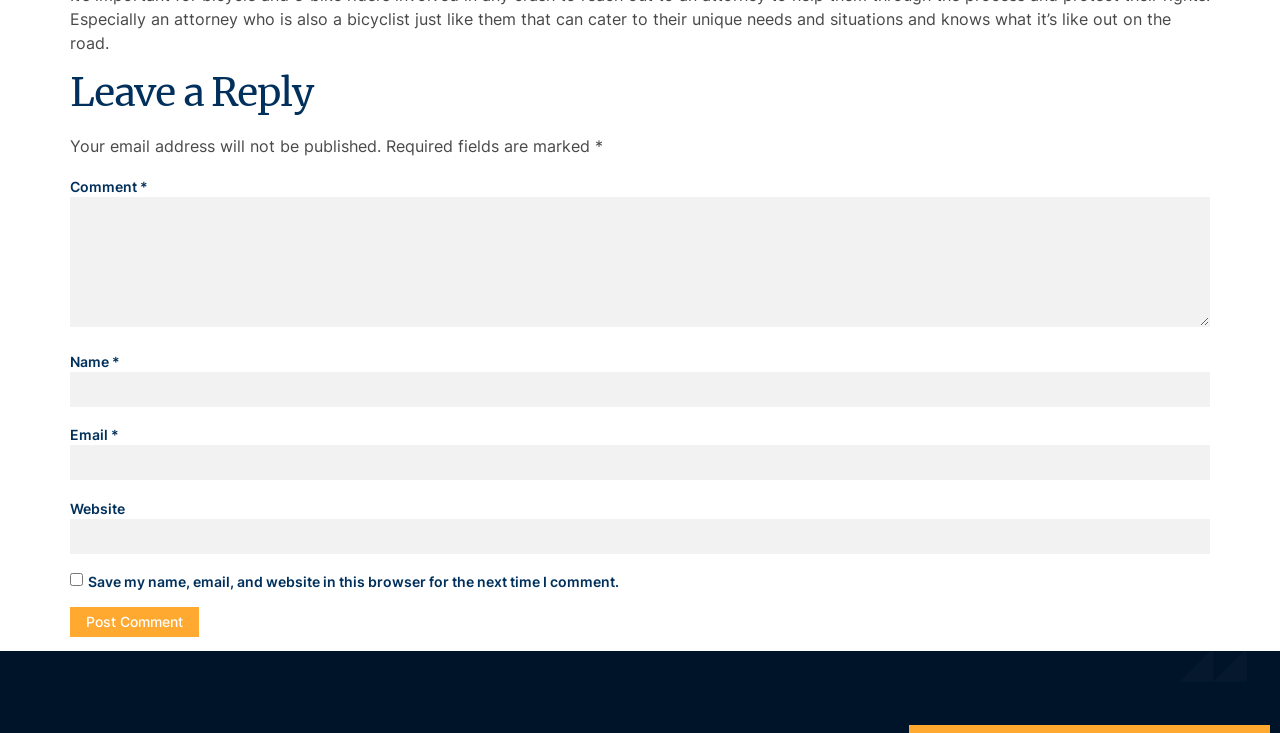Predict the bounding box for the UI component with the following description: "parent_node: Comment * name="comment"".

[0.055, 0.269, 0.945, 0.446]